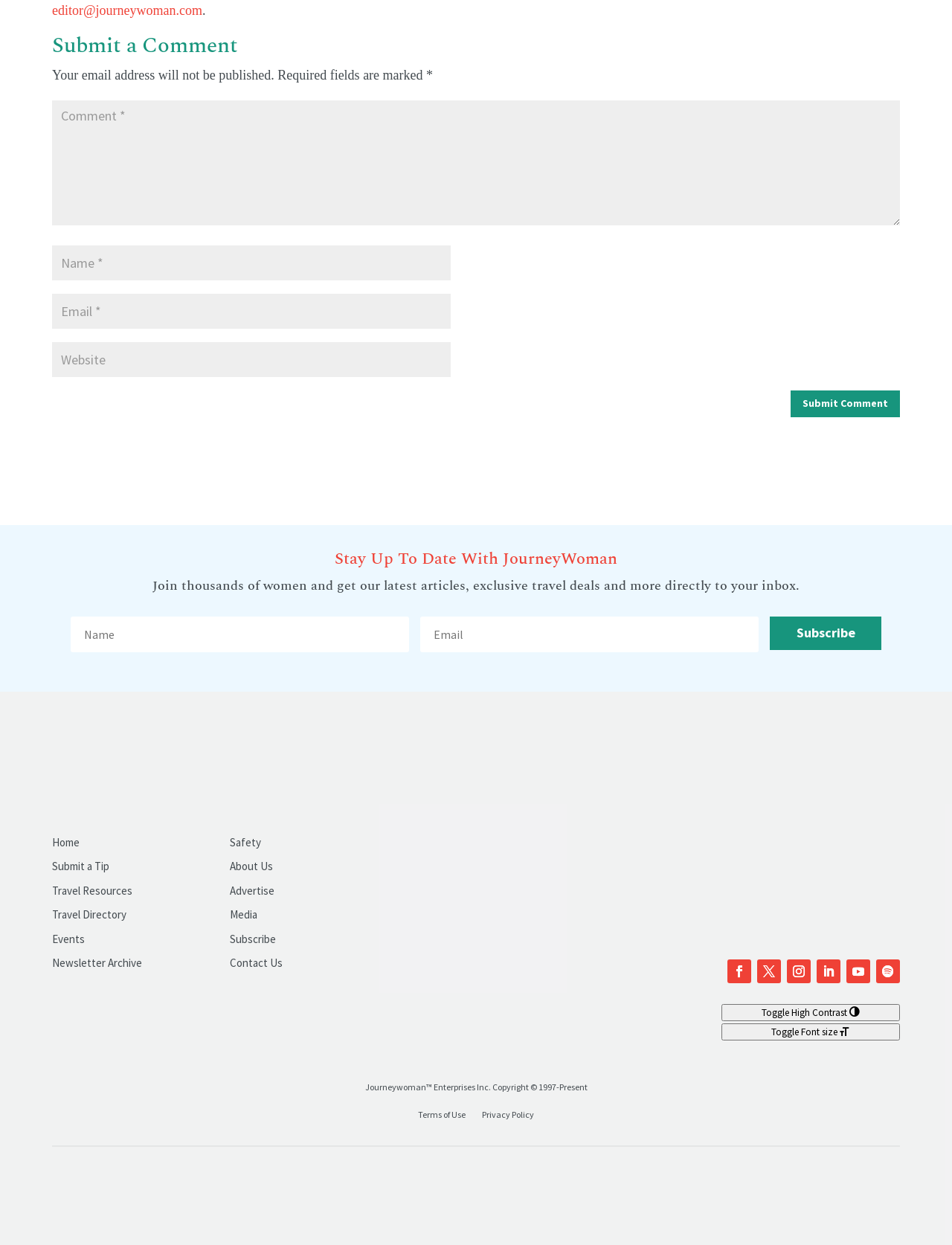What is the name of the website?
Look at the webpage screenshot and answer the question with a detailed explanation.

The website's name is displayed at the bottom of the page, along with the copyright information and other links. The text 'JourneyWoman' is followed by the trademark symbol, indicating that it is a registered trademark.